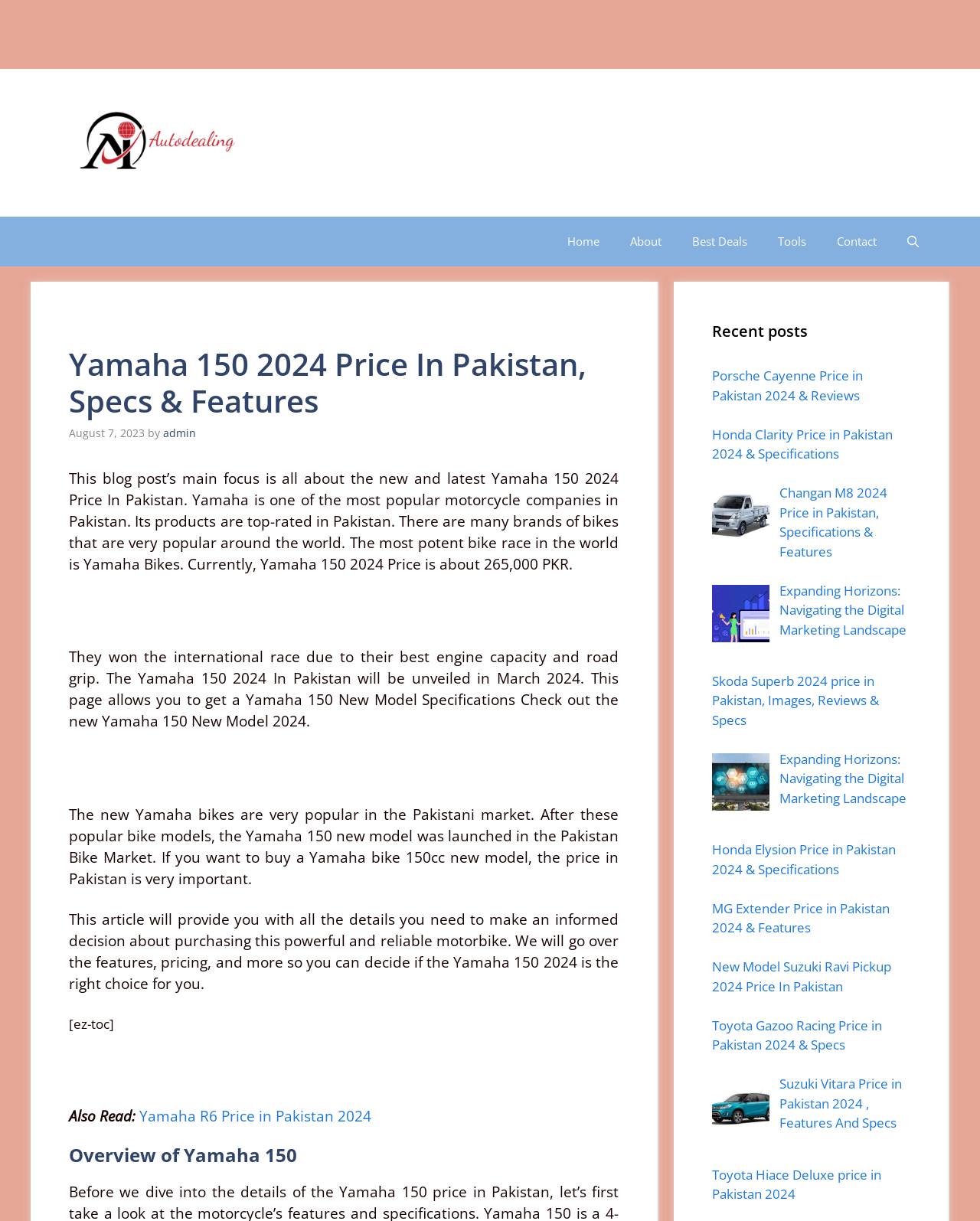Find and provide the bounding box coordinates for the UI element described with: "admin".

[0.166, 0.349, 0.2, 0.361]